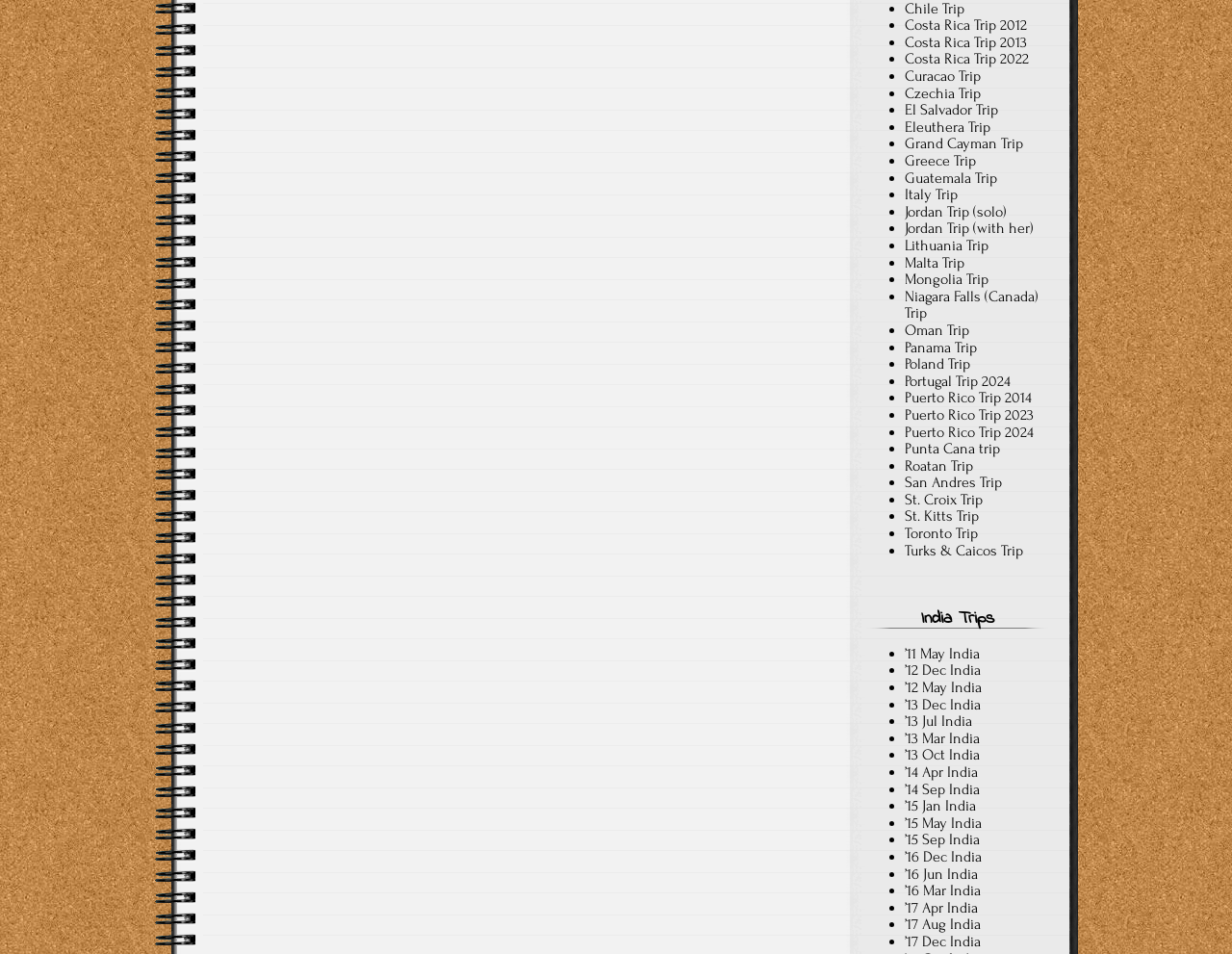Please analyze the image and give a detailed answer to the question:
How many India trips are listed?

There are 9 India trips listed because there are 9 link elements with 'India' in their text, starting from '’11 May India' and ending at '’13 Oct India'. These links are listed under the heading 'India Trips'.